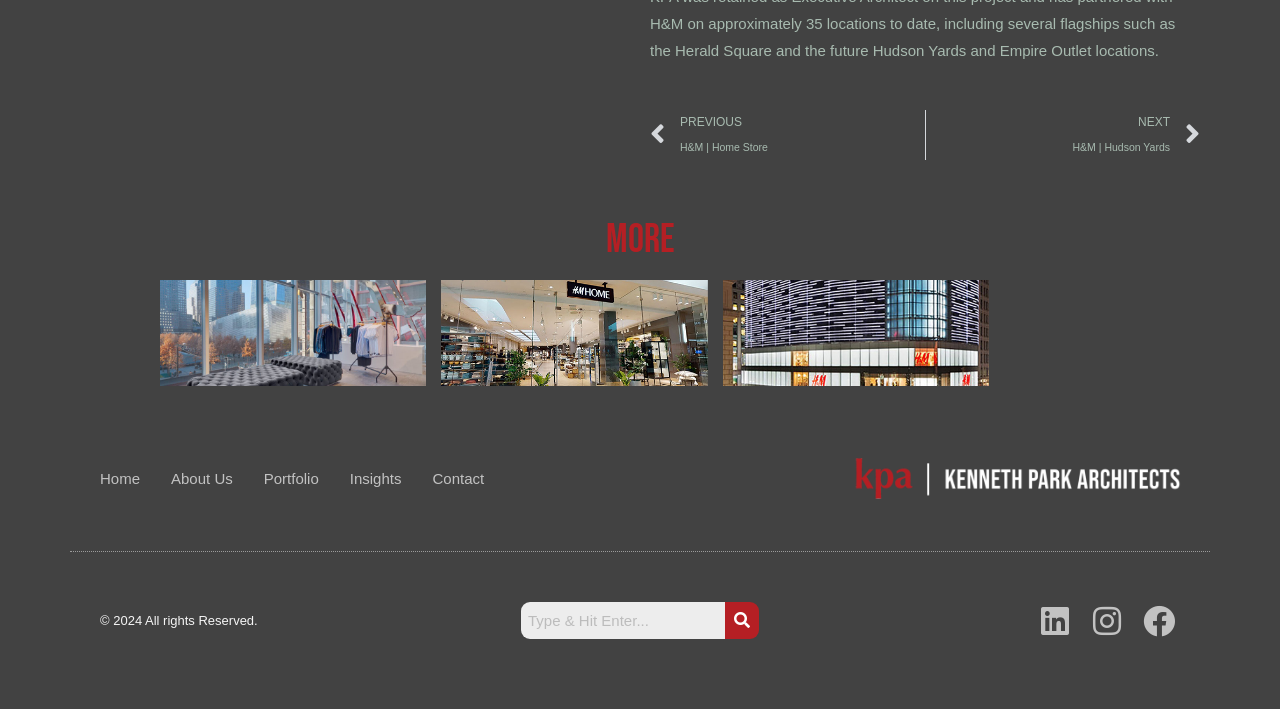Answer the question in one word or a short phrase:
What is the position of the 'Home' link on the page?

Top-left